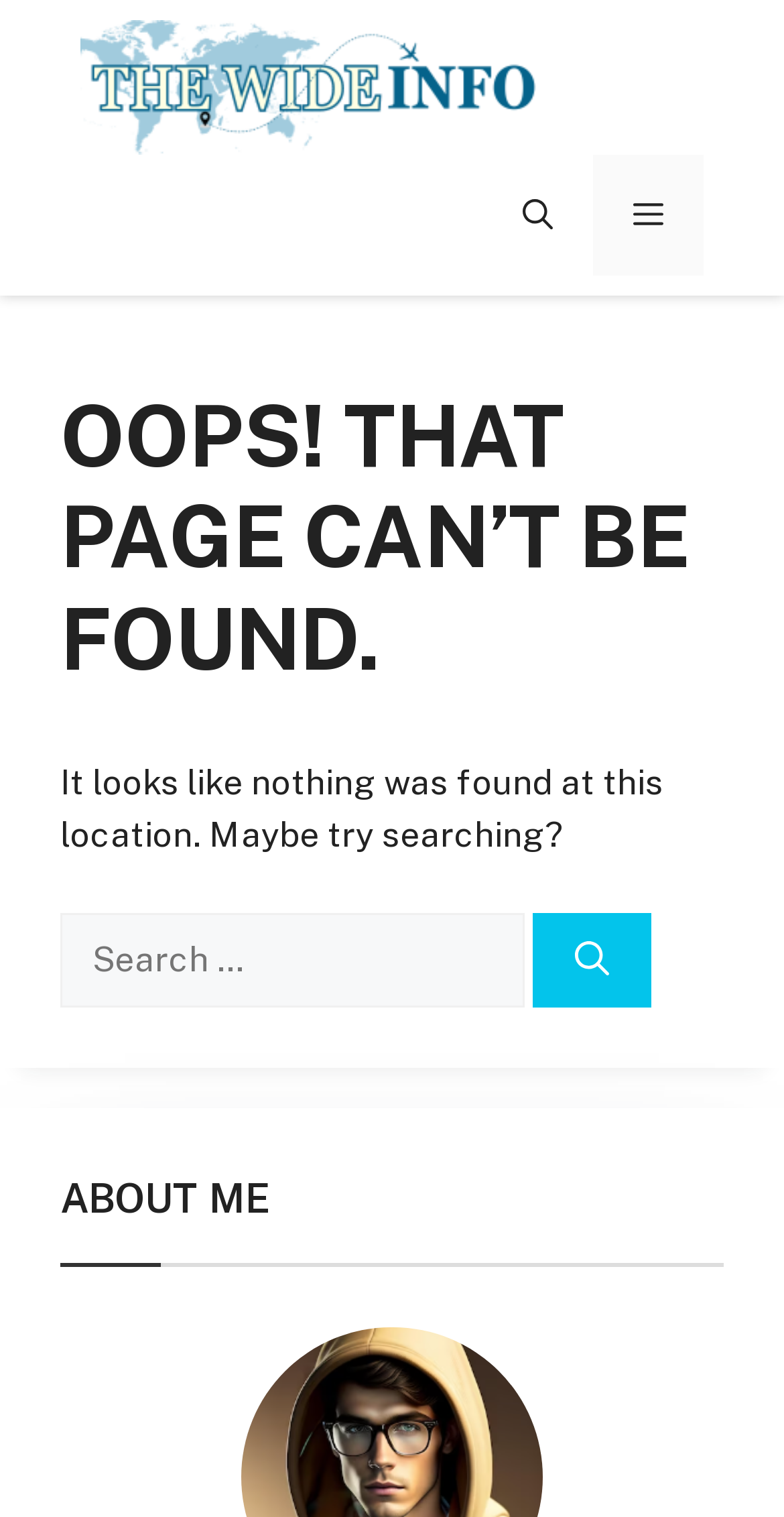Please provide a comprehensive answer to the question below using the information from the image: What is the current page status?

The current page status is 'Page Not Found' as indicated by the header 'OOPS! THAT PAGE CAN’T BE FOUND.'